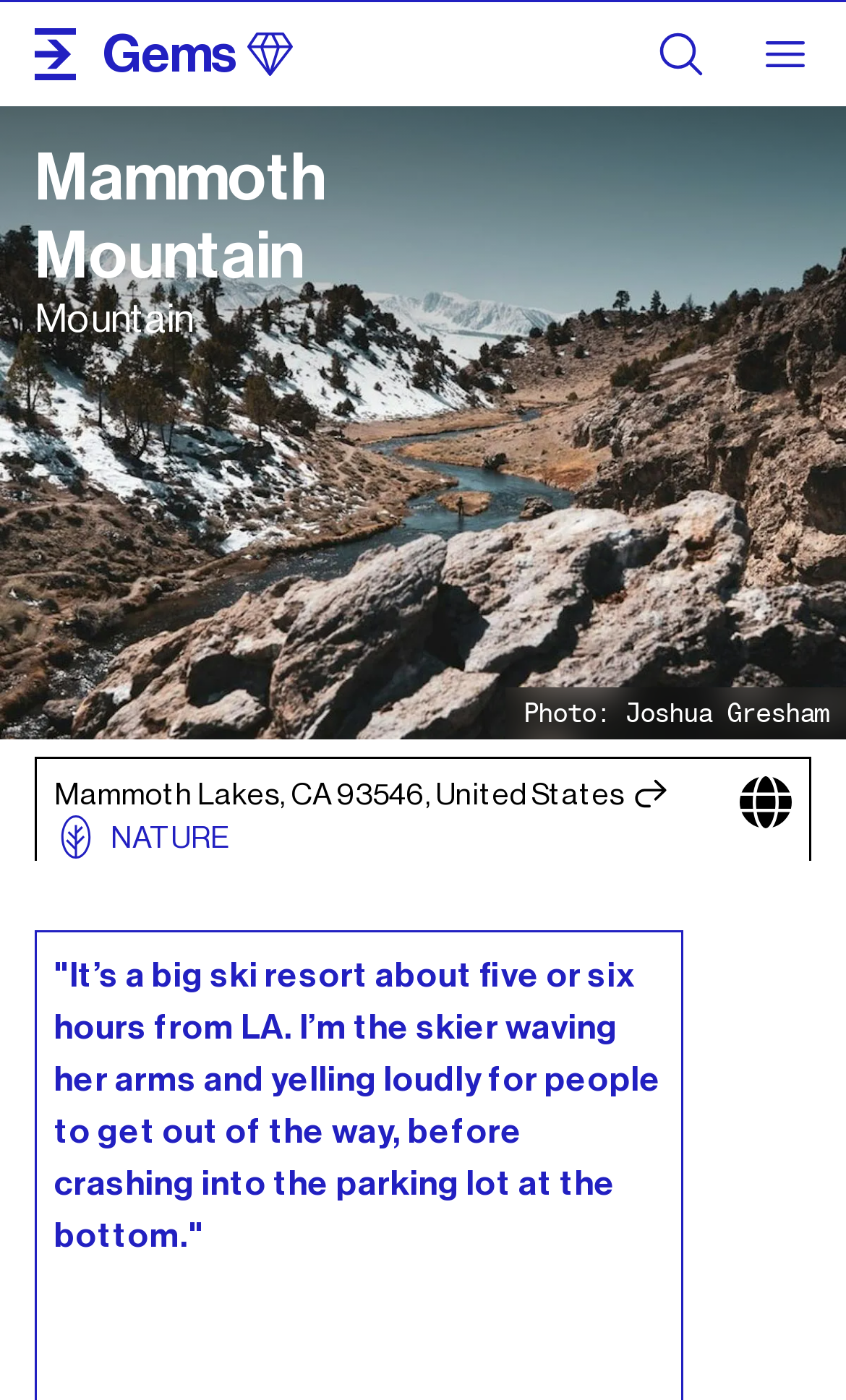Craft a detailed narrative of the webpage's structure and content.

The webpage is about Mammoth Mountain, a lava dome complex located in California. At the top of the page, there is a large image of Mammoth Mountain, taking up almost the entire width of the page. Below the image, there is a caption "Photo: Joshua Gresham". 

To the left of the image, there are two headings, "Mammoth Mountain" and "Mountain", stacked on top of each other. Below the headings, there are three links: "Website", "Mammoth Lakes, CA 93546, United States", and "NATURE". Each link has a small icon next to it.

On the right side of the page, there is a block of text describing Mammoth Mountain as a big ski resort, with a humorous anecdote about the author's skiing experience.

Above the main content area, there is a navigation menu with links to various cities around the world, including Sydney, New York, London, Tokyo, Paris, Los Angeles, Melbourne, and Berlin. Each link has a small icon next to it.

At the very top of the page, there is a heading "Exceptional ALIEN" with a link to the same title, accompanied by a small icon. To the right of the heading, there are links to "Gems", "Contributors", and "Home", each with a small icon.

In the top-right corner, there are three buttons: "Close menu", "Search", and "Menu", each with a small icon.